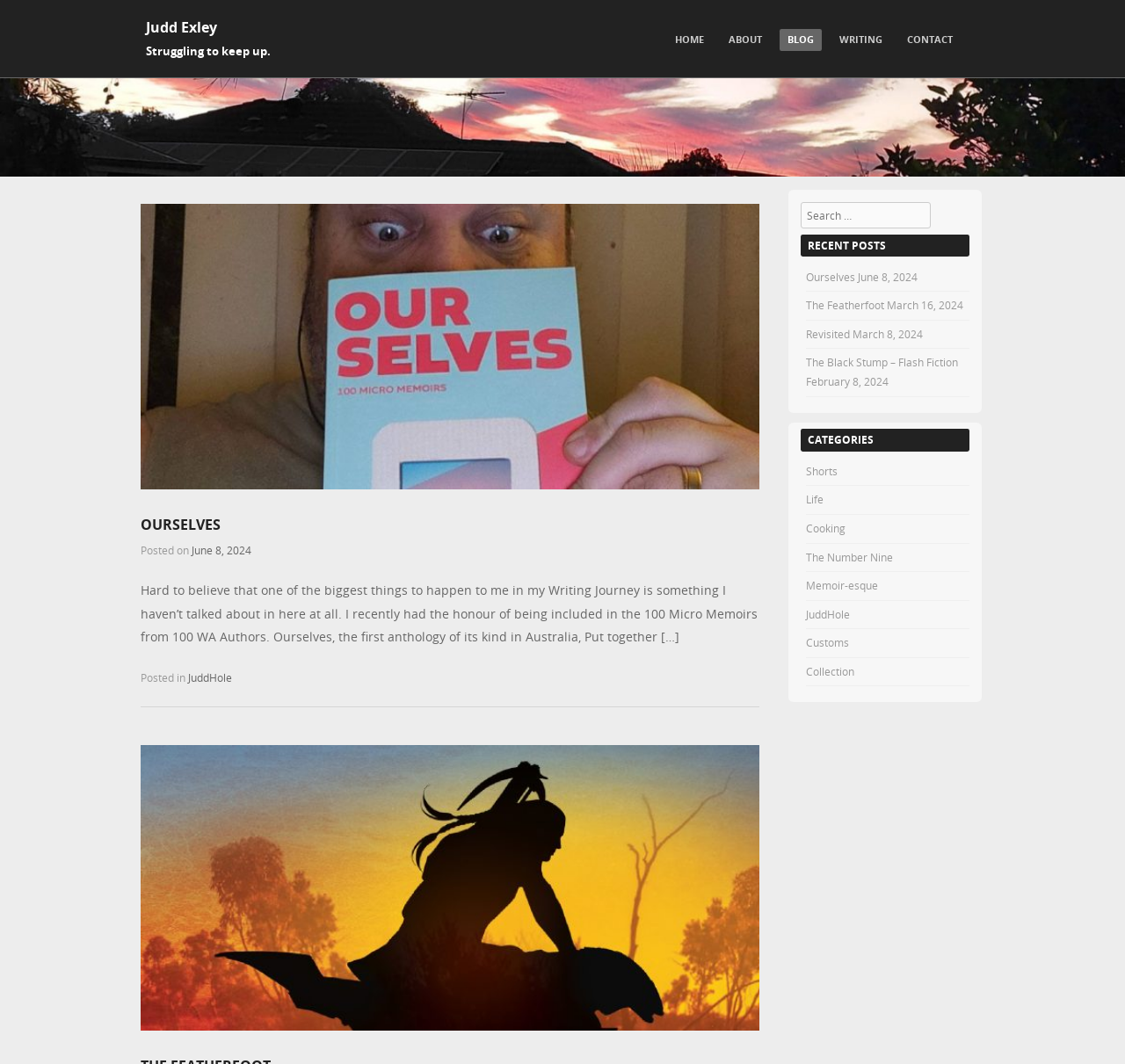Extract the bounding box coordinates of the UI element described: "Ourselves". Provide the coordinates in the format [left, top, right, bottom] with values ranging from 0 to 1.

[0.717, 0.253, 0.76, 0.266]